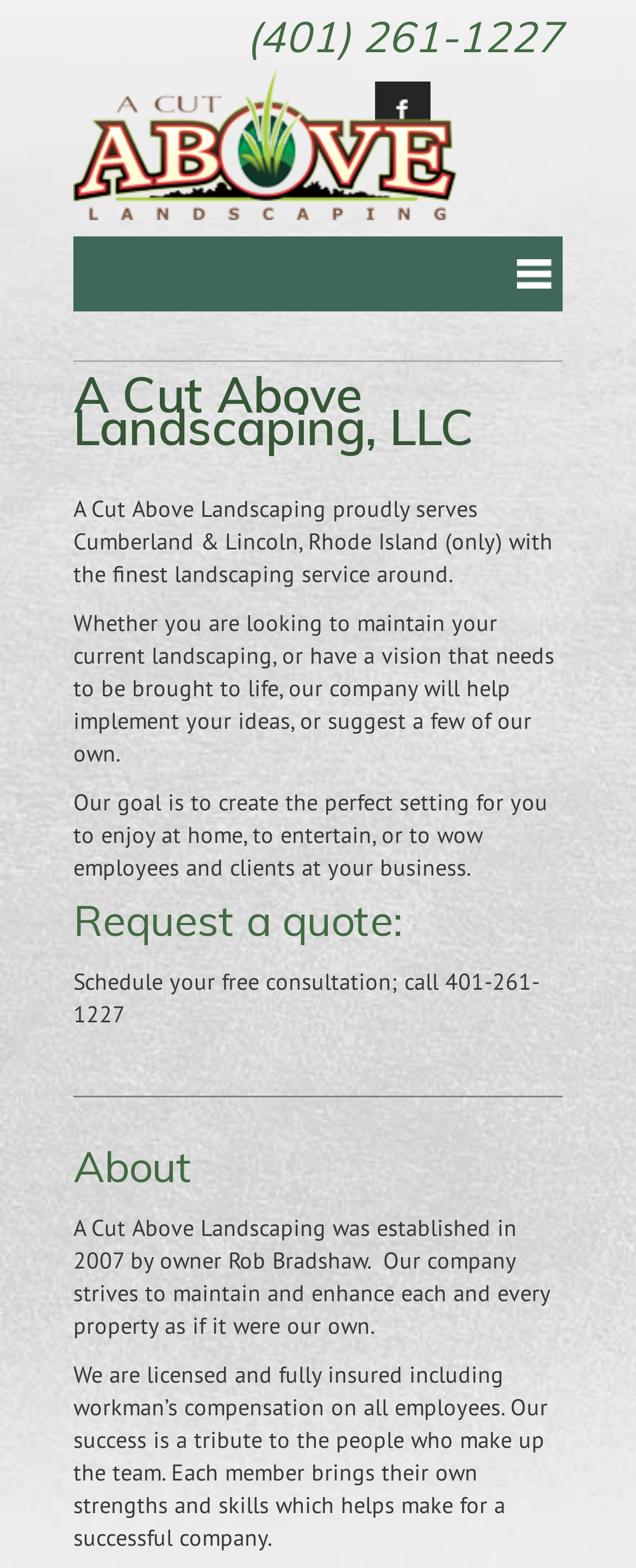What is the name of the company?
Based on the image, provide your answer in one word or phrase.

A Cut Above Landscaping, LLC